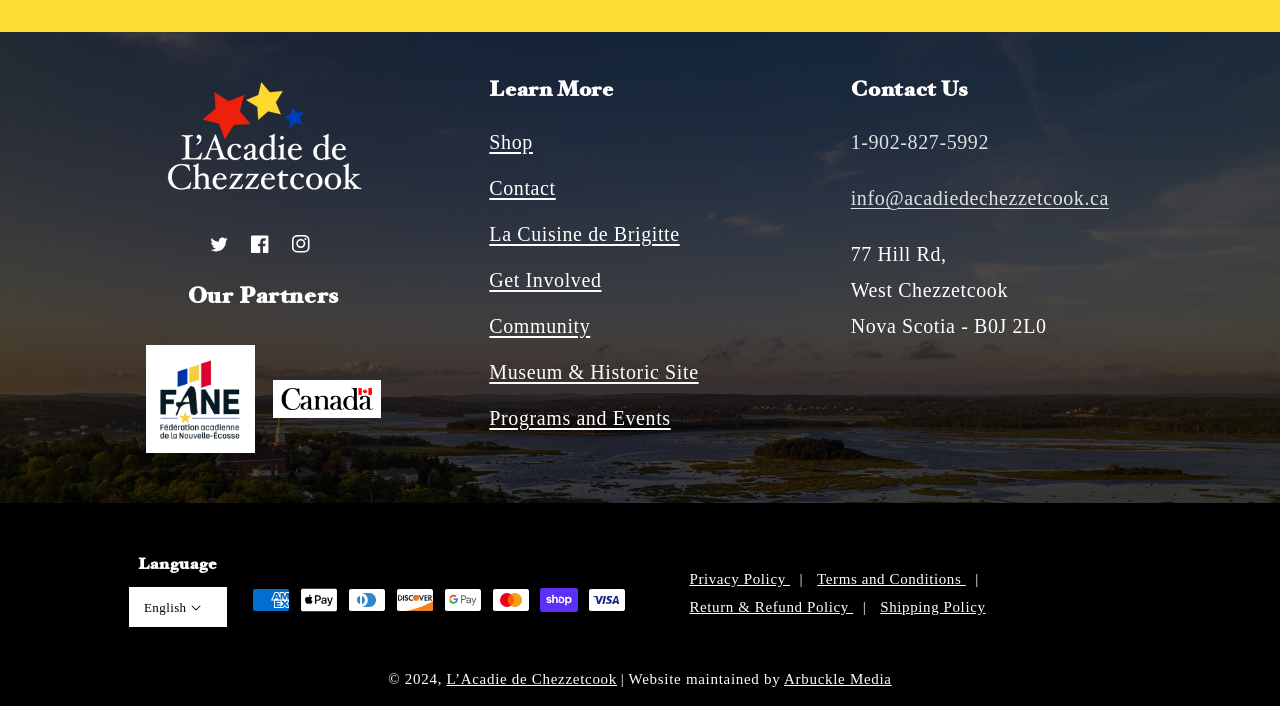How many social media links are available?
Based on the screenshot, respond with a single word or phrase.

3